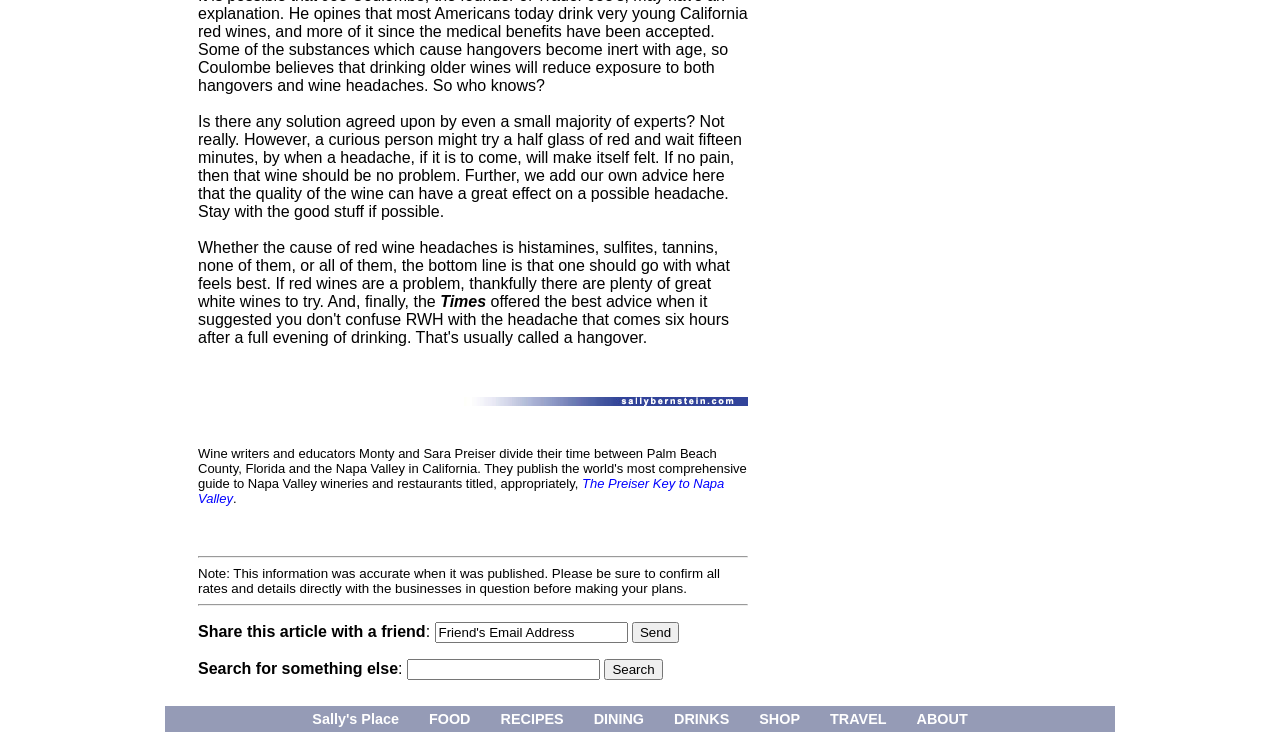Based on the image, please respond to the question with as much detail as possible:
What is the purpose of the textbox below 'Share this article with a friend'?

The textbox [351] is located below the static text 'Share this article with a friend' [349], and its purpose is likely to enter an email address to share the article with a friend, as indicated by the button 'Send' [352] next to it.